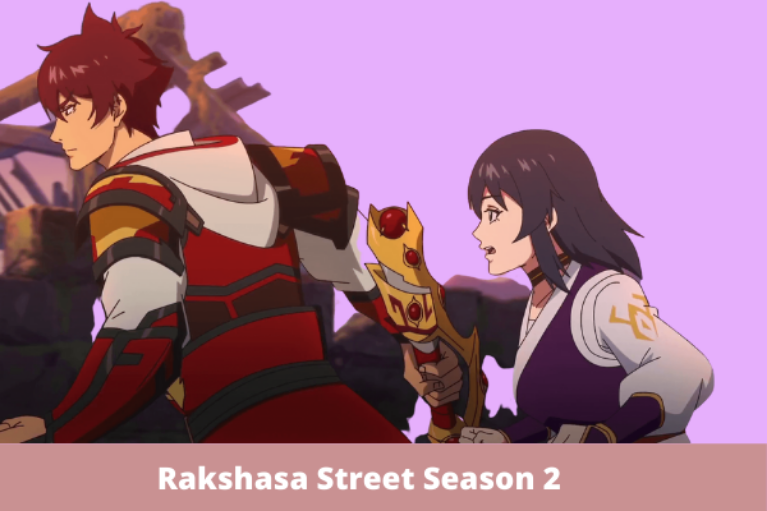What is the female character holding?
Provide a detailed and extensive answer to the question.

The female character's concerned expression and her grip on the weapon adorned with vibrant details imply that she is holding a magical weapon, which is likely to play a crucial role in their adventure against wicked spirits.